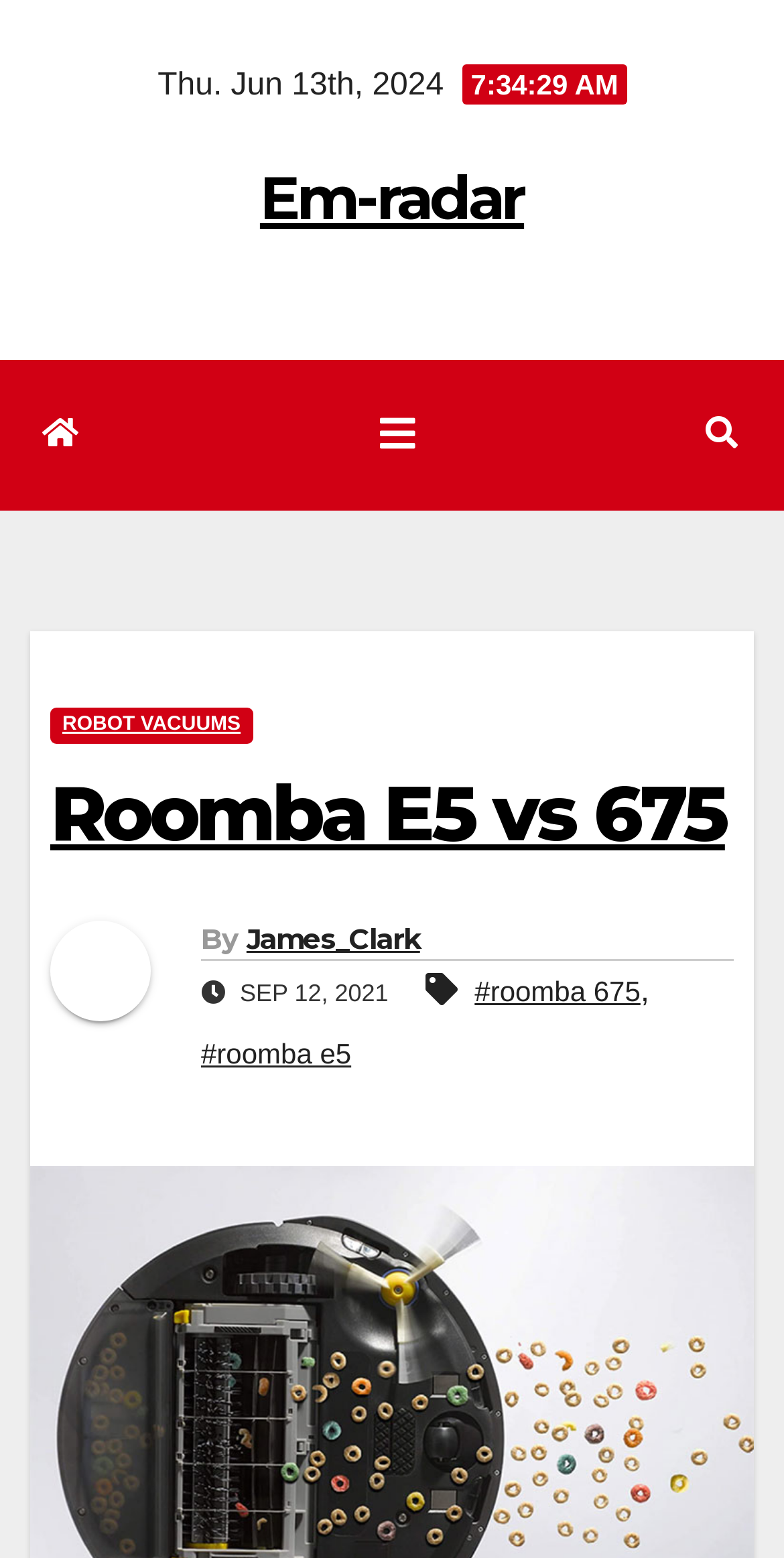Can you determine the bounding box coordinates of the area that needs to be clicked to fulfill the following instruction: "Click on the Em-radar link"?

[0.332, 0.103, 0.668, 0.151]